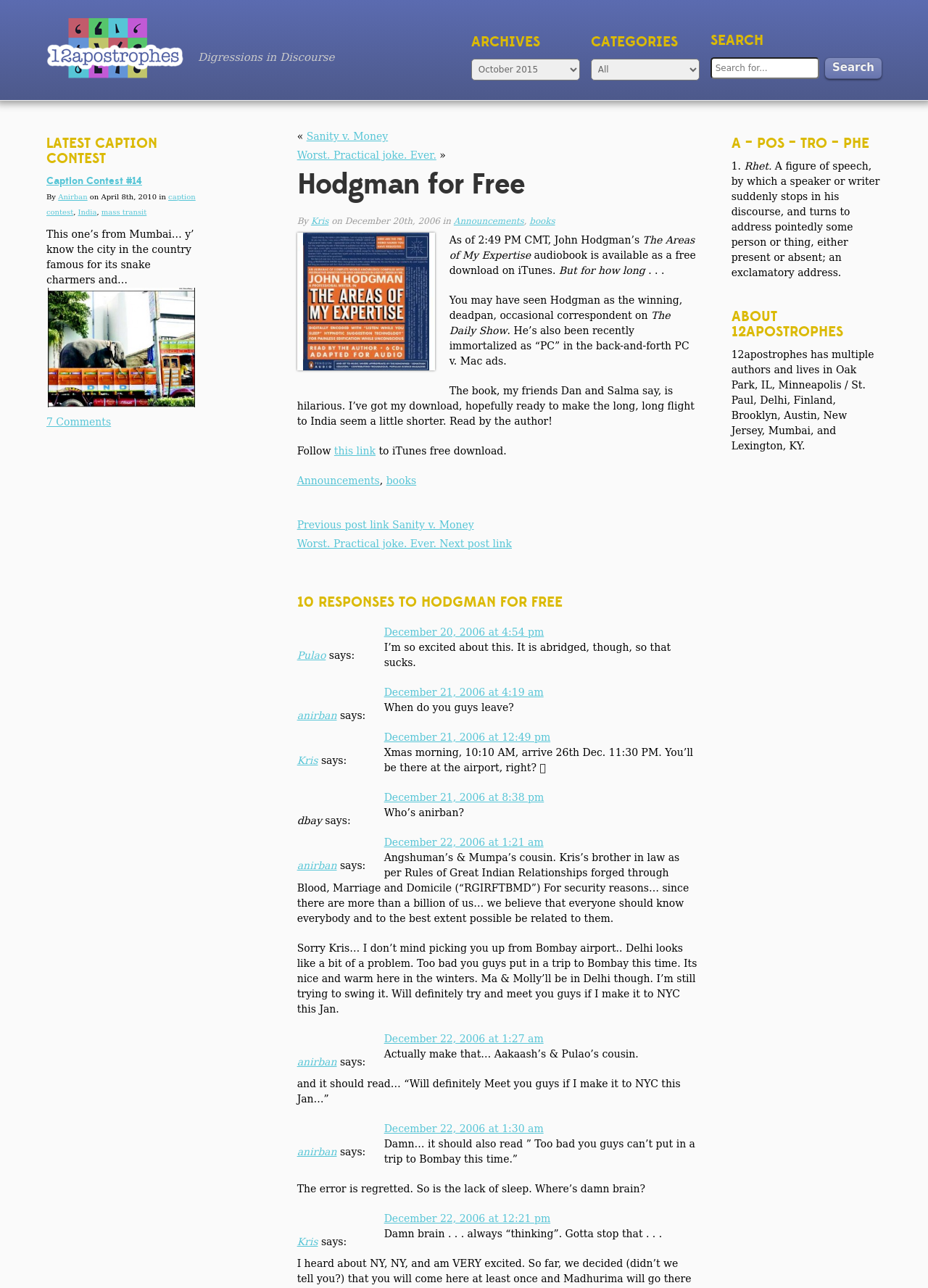Extract the primary heading text from the webpage.

Hodgman for Free